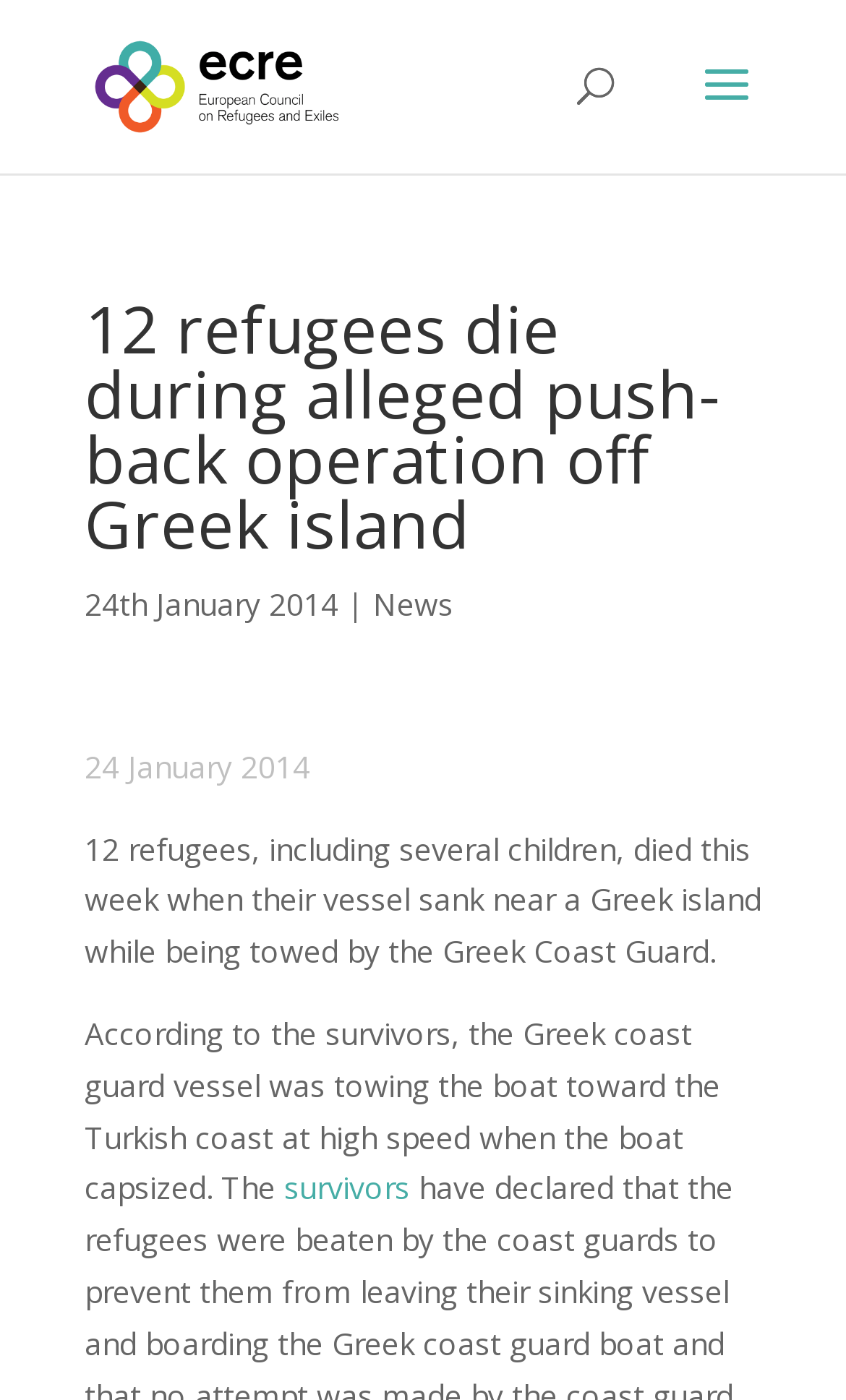What is the name of the organization?
Please look at the screenshot and answer in one word or a short phrase.

European Council on Refugees and Exiles